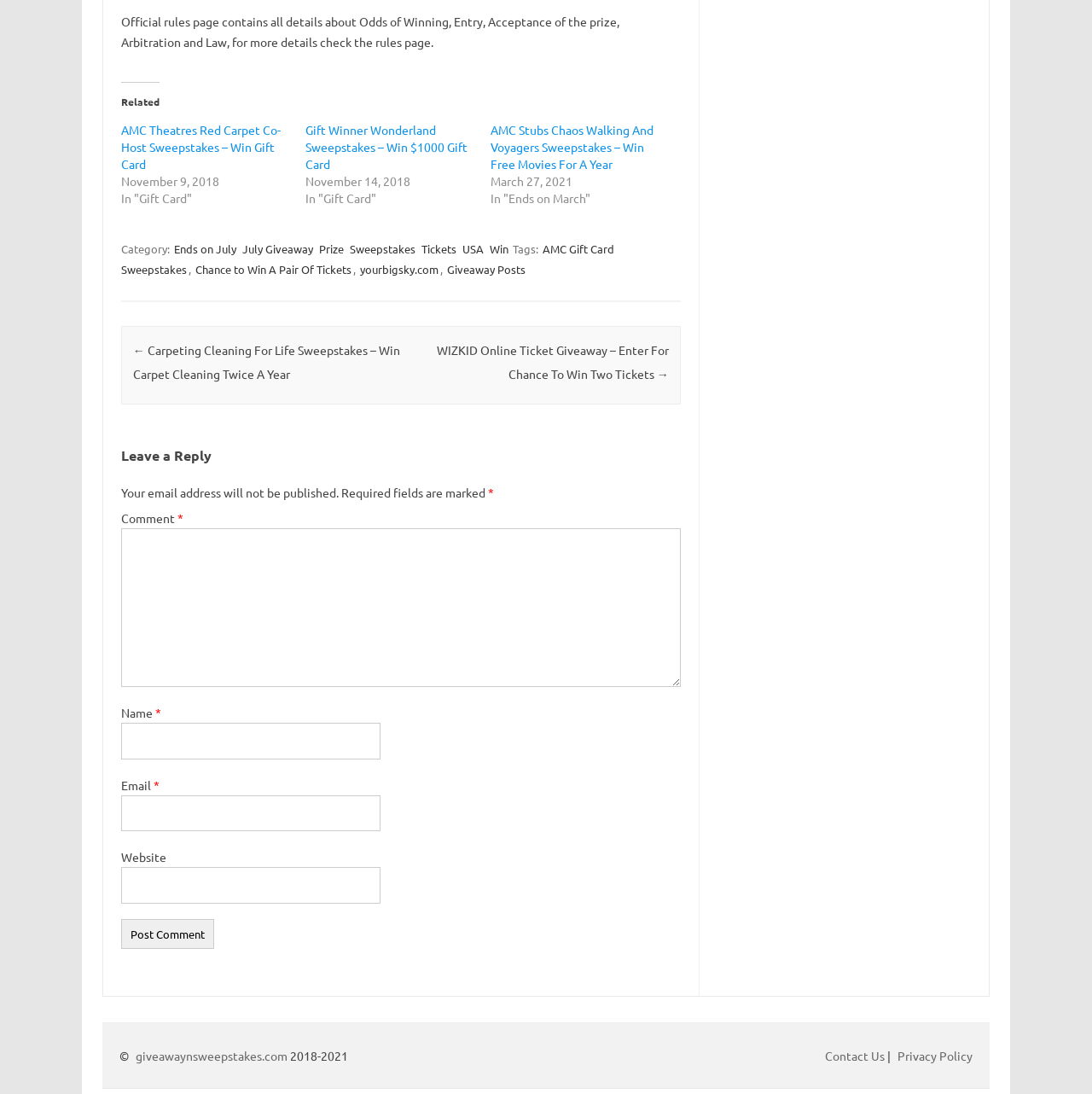Can you pinpoint the bounding box coordinates for the clickable element required for this instruction: "Click on the 'Post Comment' button"? The coordinates should be four float numbers between 0 and 1, i.e., [left, top, right, bottom].

[0.111, 0.84, 0.196, 0.867]